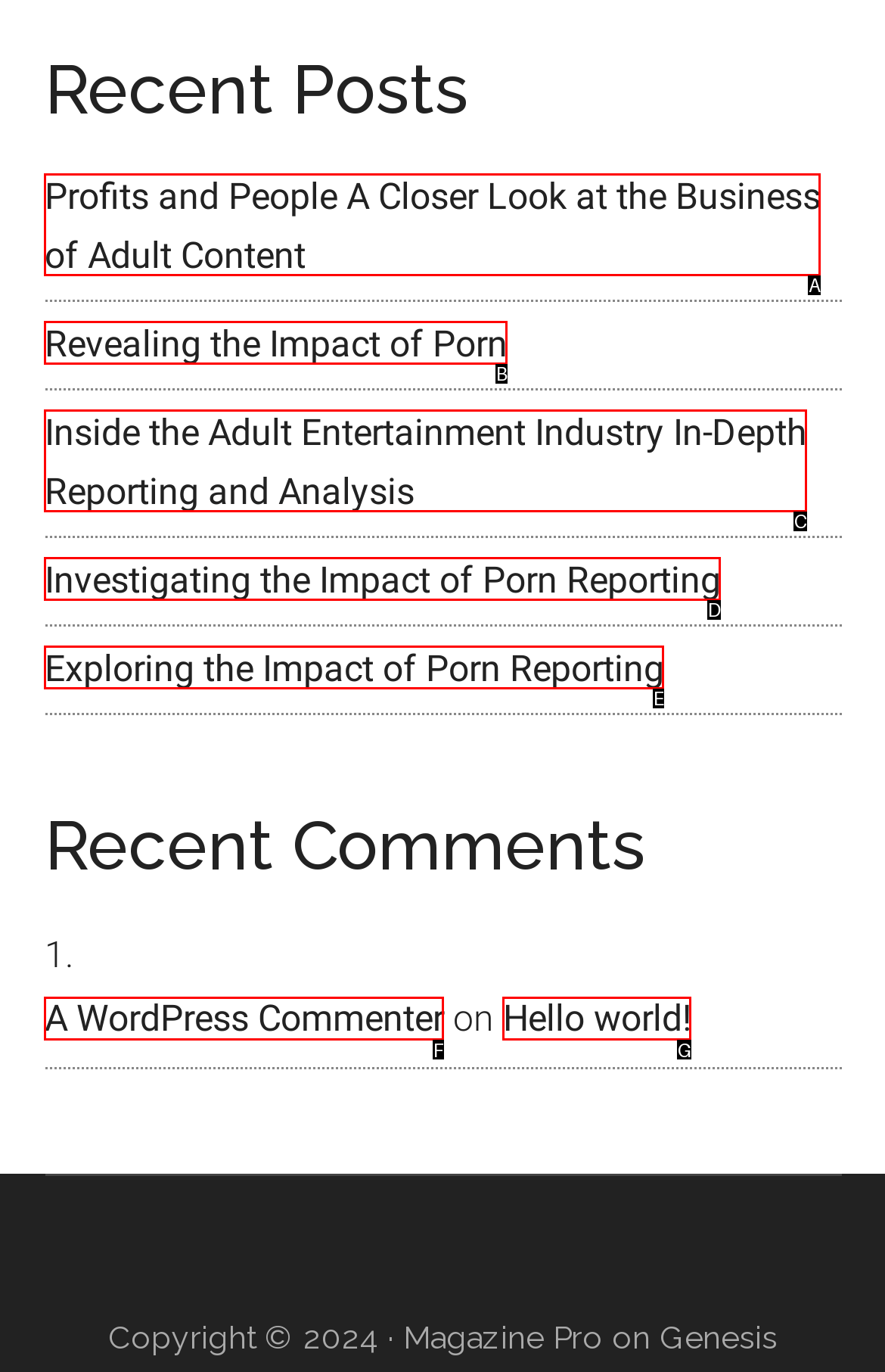Pick the option that best fits the description: Revealing the Impact of Porn. Reply with the letter of the matching option directly.

B